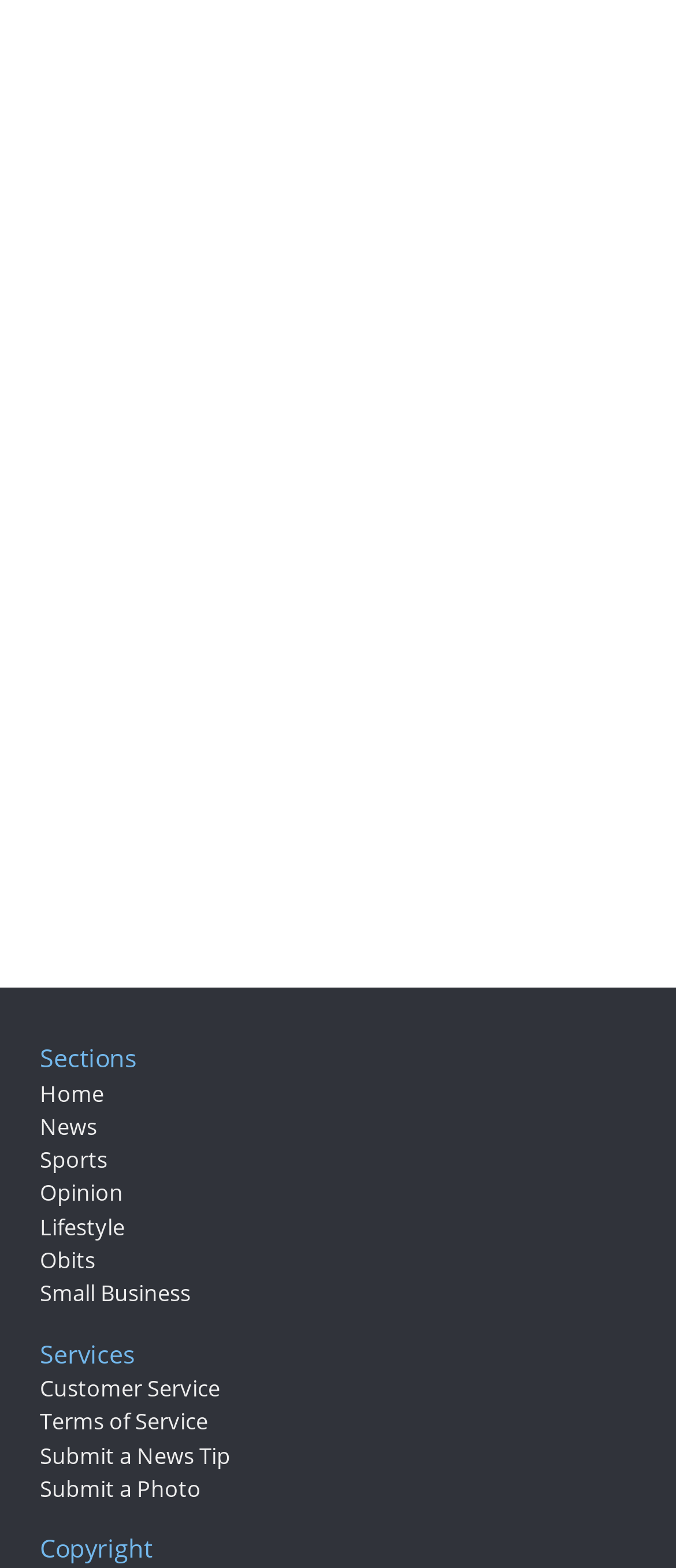Please provide a comprehensive response to the question below by analyzing the image: 
What services are provided by the website?

Under the 'Services' heading, I found links to 'Customer Service', 'Terms of Service', 'Submit a News Tip', and 'Submit a Photo', suggesting that these are the services provided by the website.